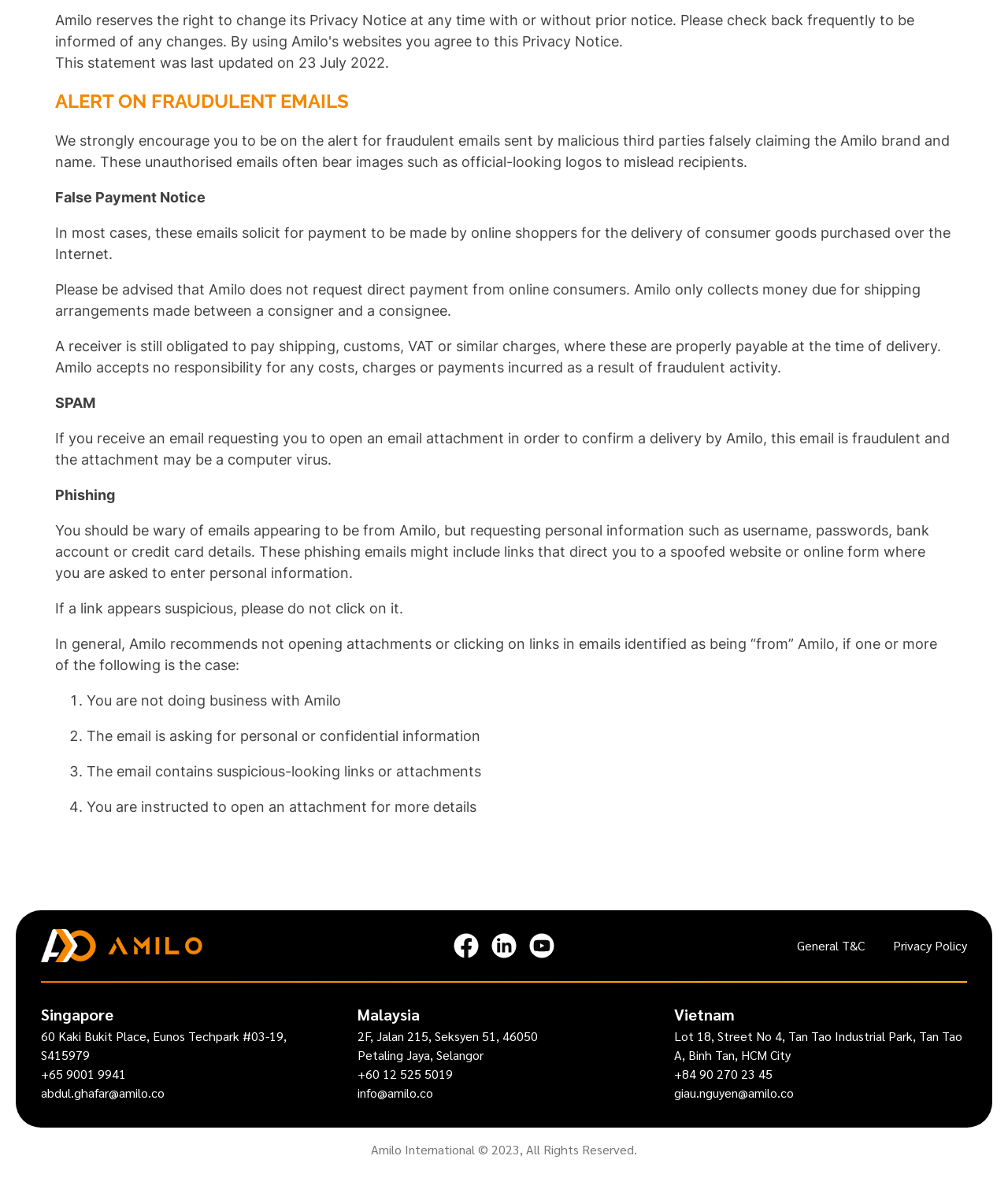What is the address of Amilo's office in Singapore?
Using the image, give a concise answer in the form of a single word or short phrase.

60 Kaki Bukit Place